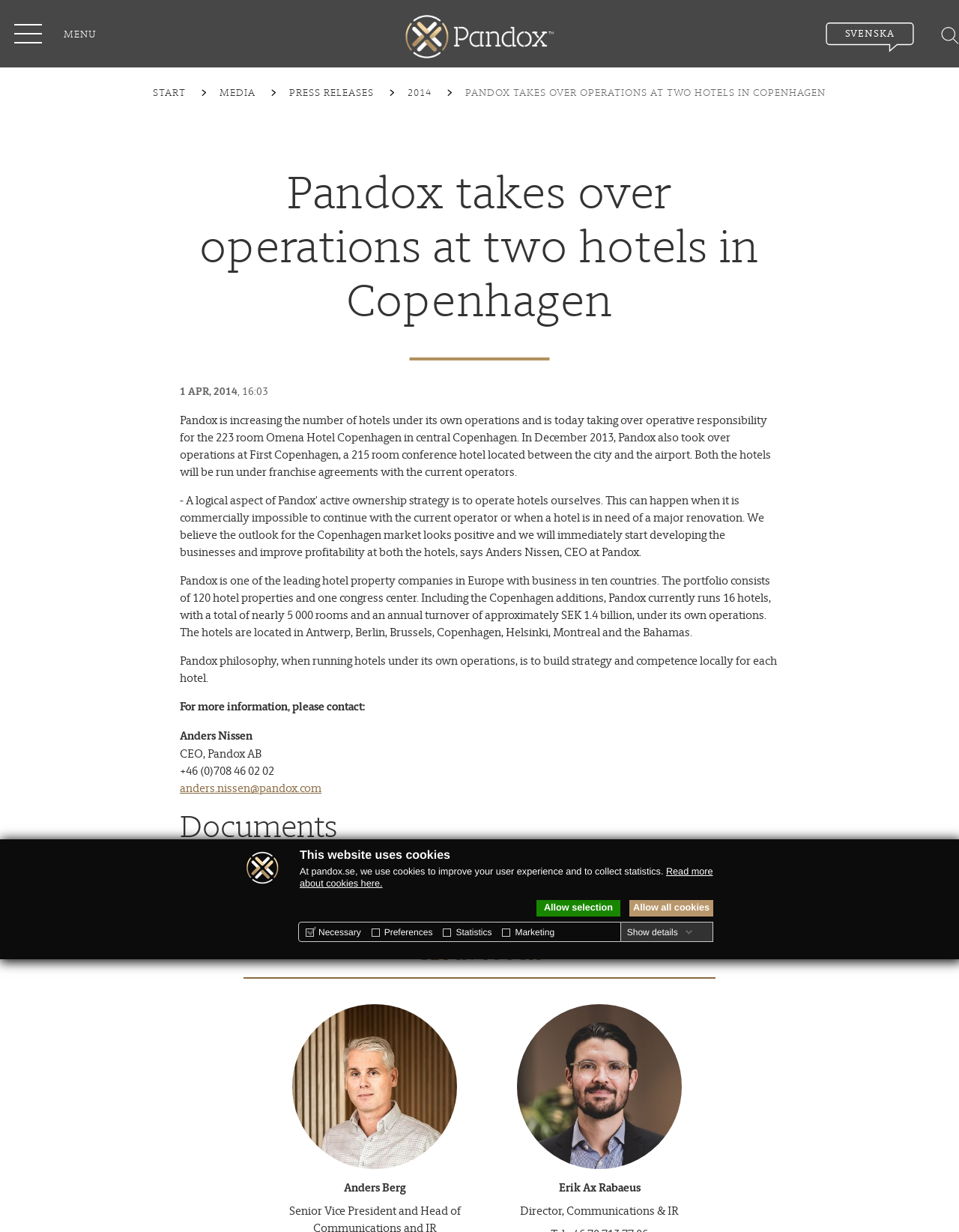Explain the webpage's layout and main content in detail.

The webpage is about Pandox, a hotel property company, and its recent takeover of operations at two hotels in Copenhagen. At the top of the page, there is a dialog box with a logo, a heading "This website uses cookies", and a brief description of how cookies are used on the website. Below this, there are links to read more about cookies and to allow or deny cookie selection.

On the top-left corner, there is a button labeled "MENU" and a link to switch the language to Swedish. On the top-right corner, there is a search bar with a submit button and a hidden button.

The main content of the page is divided into sections. The first section has a heading "Pandox takes over operations at two hotels in Copenhagen" and a subheading with the date and time of the press release. Below this, there is a paragraph describing the takeover of the two hotels and Pandox's philosophy of running hotels under its own operations.

The next section provides more information about Pandox, including its portfolio of hotel properties, the number of hotels it runs under its own operations, and its annual turnover. Following this, there is a section with contact information, including the name, title, and email address of the CEO of Pandox AB.

At the bottom of the page, there is a section labeled "Documents" with a link to a press release in English. Finally, there is a heading "GET IN TOUCH" with no additional information or links.